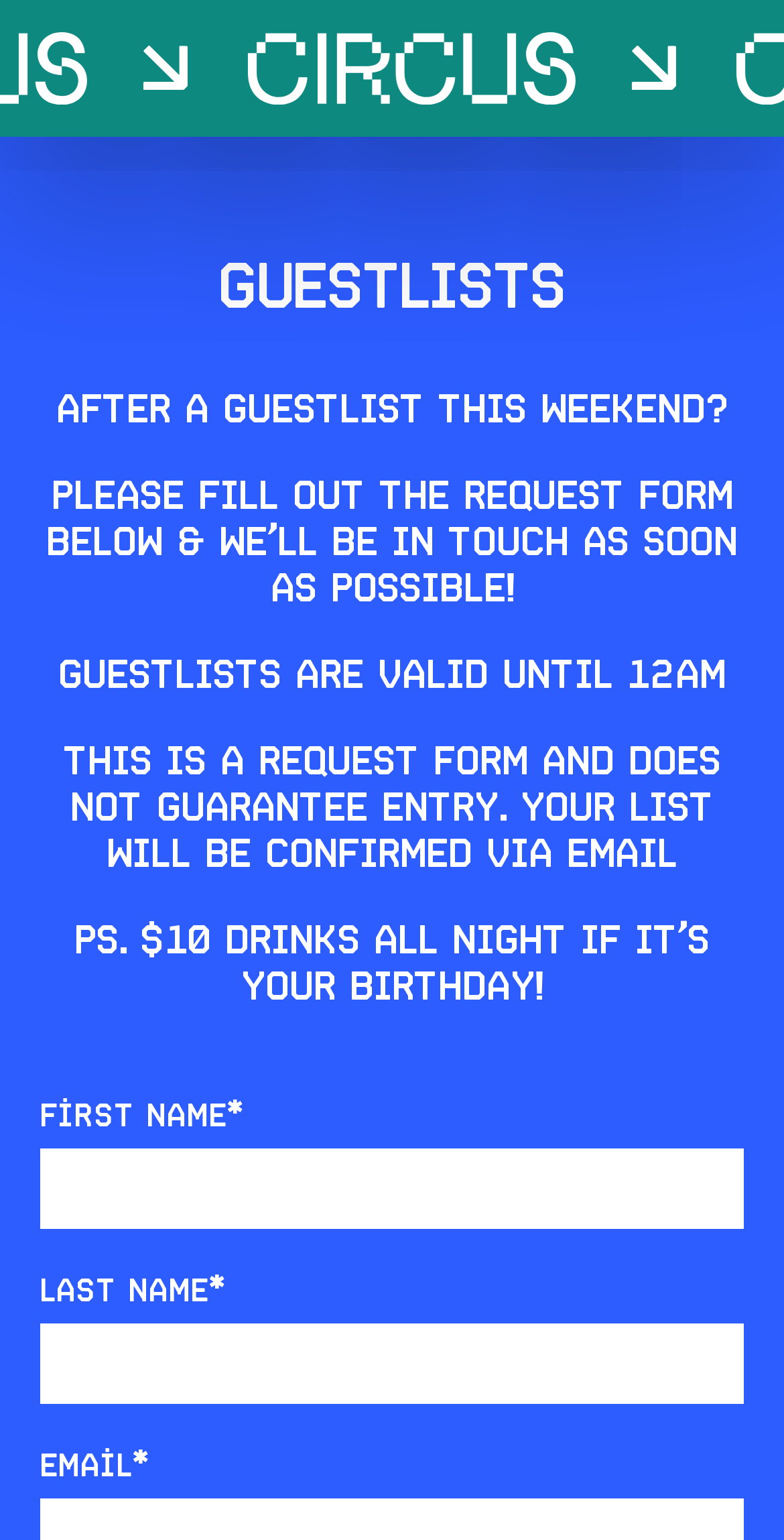Identify the bounding box coordinates for the UI element that matches this description: "name="$LastName"".

[0.051, 0.859, 0.949, 0.912]